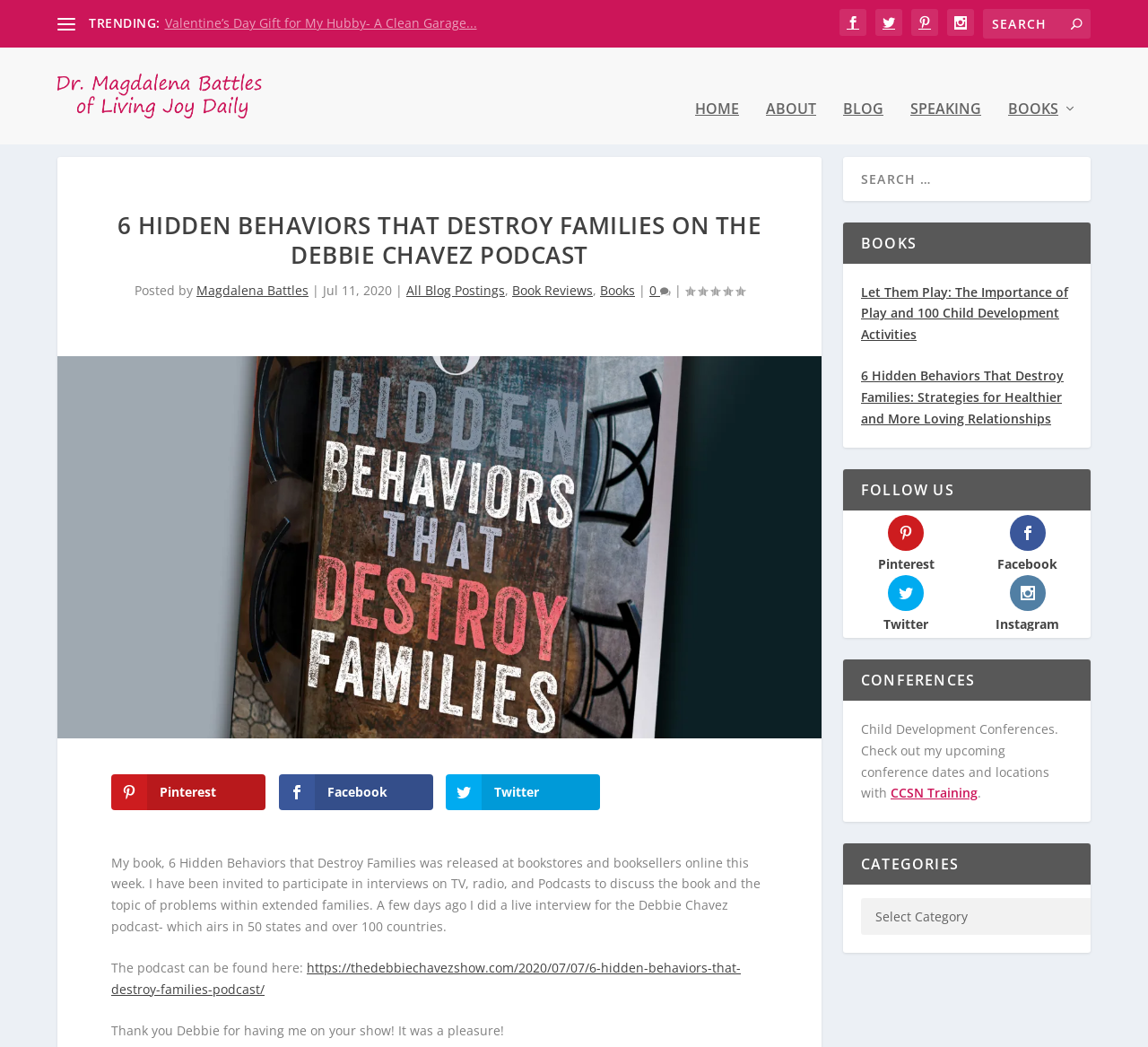For the following element description, predict the bounding box coordinates in the format (top-left x, top-left y, bottom-right x, bottom-right y). All values should be floating point numbers between 0 and 1. Description: name="s" placeholder="Search" title="Search for:"

[0.856, 0.009, 0.95, 0.037]